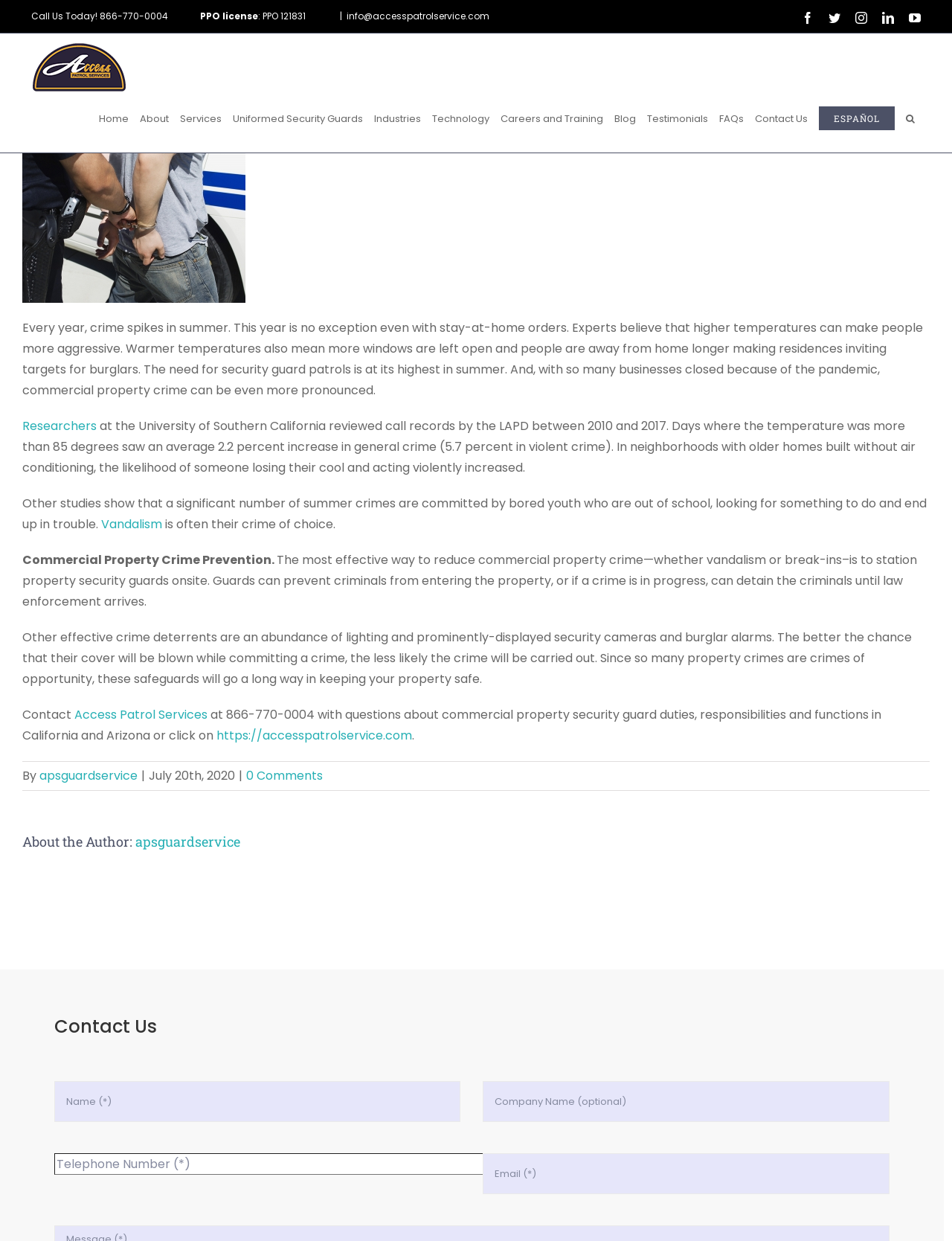What is the effect of higher temperatures on crime rates?
Please answer the question with as much detail as possible using the screenshot.

I inferred this by reading the article on the webpage, which states that experts believe that higher temperatures can make people more aggressive, leading to an increase in crime rates. This is supported by the study mentioned in the article, which found a 2.2 percent increase in general crime on days with temperatures above 85 degrees.